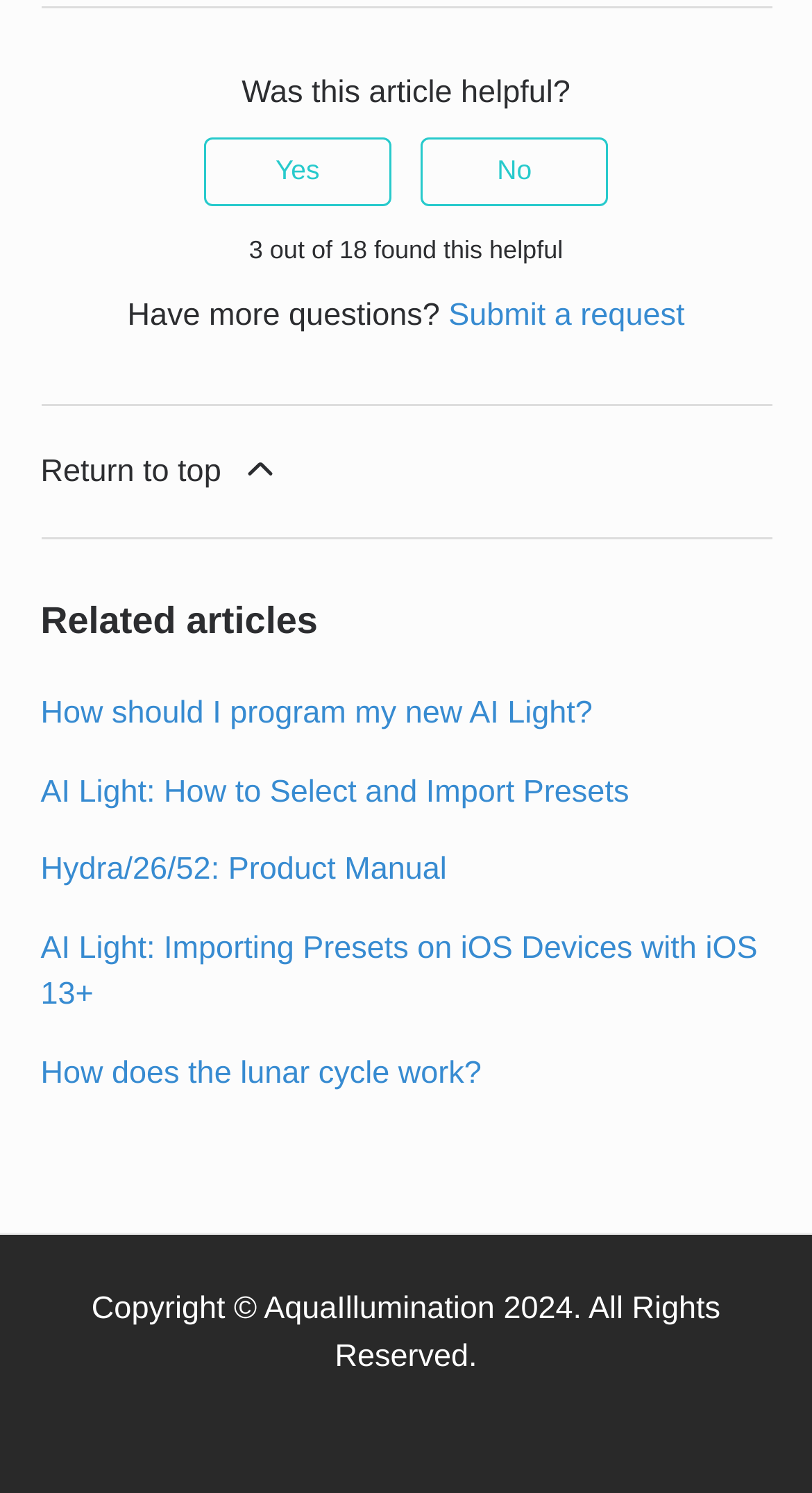Identify the bounding box coordinates of the region that needs to be clicked to carry out this instruction: "Check Emergency Hotel voucher for Tonight again". Provide these coordinates as four float numbers ranging from 0 to 1, i.e., [left, top, right, bottom].

None